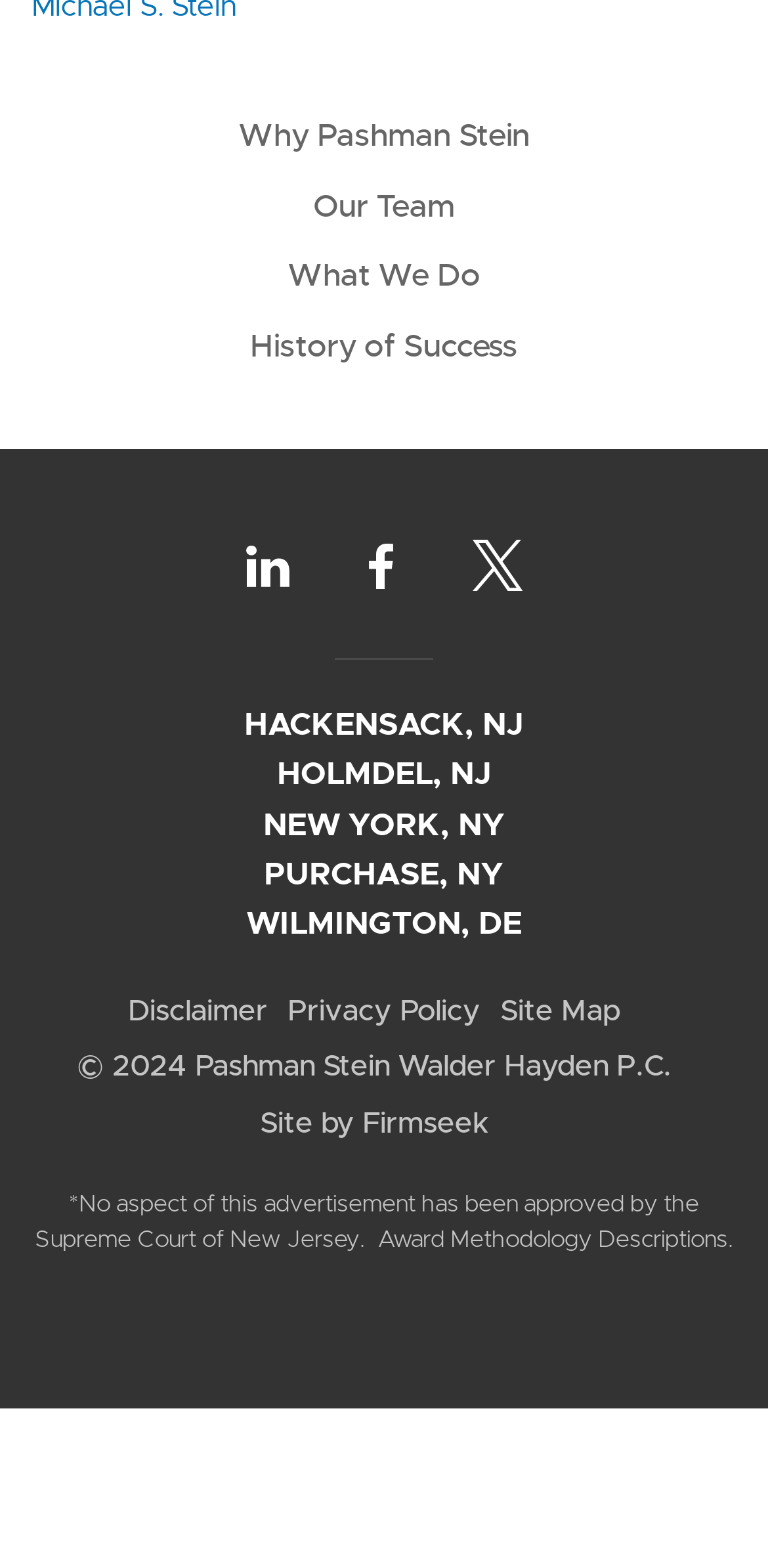What is the purpose of the 'Award Methodology Descriptions' link?
Using the details from the image, give an elaborate explanation to answer the question.

I inferred the purpose of the link by looking at its text, which suggests that it provides descriptions or information about the methodology used to determine awards.